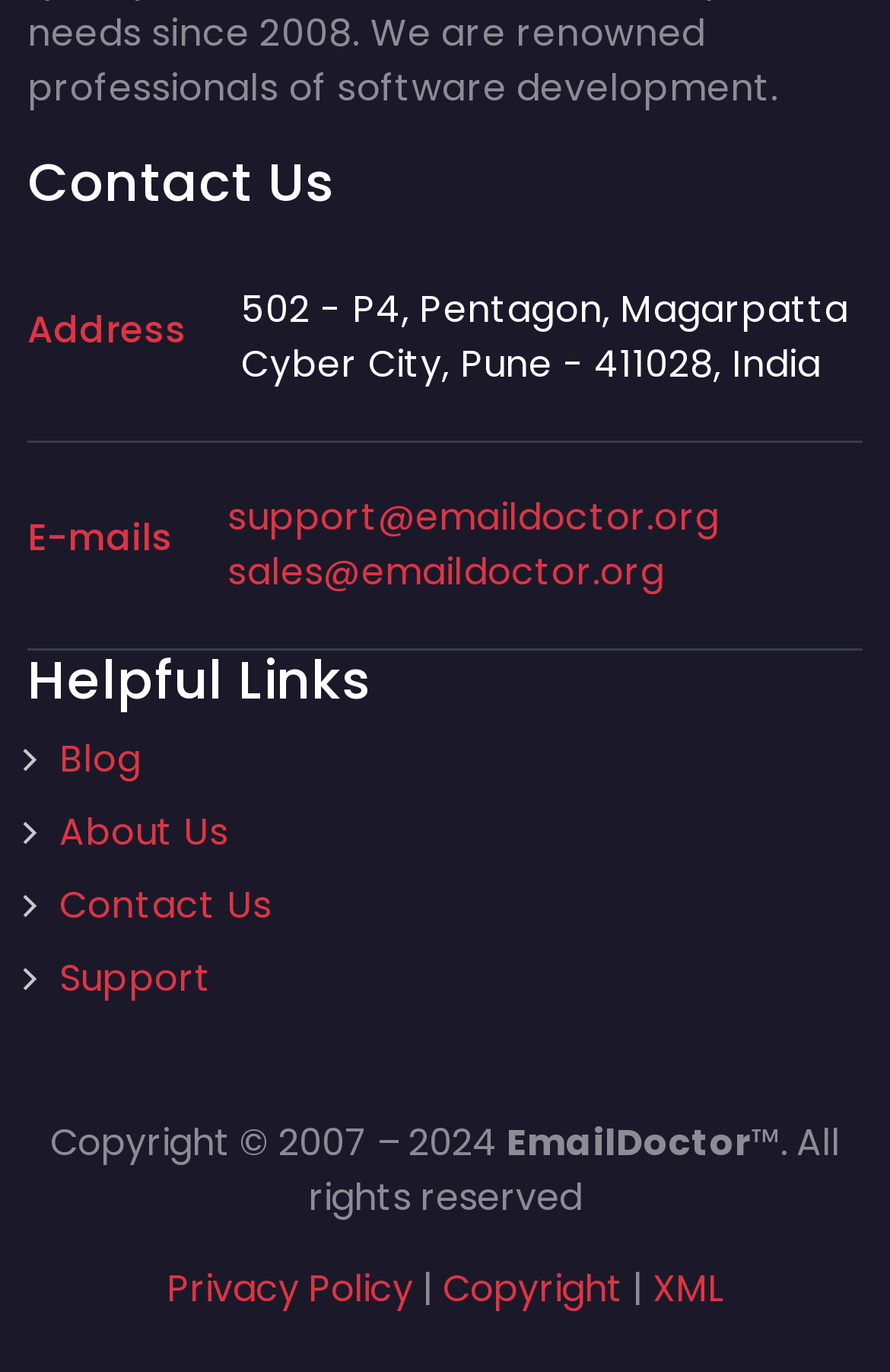Find the bounding box coordinates for the area you need to click to carry out the instruction: "check privacy policy". The coordinates should be four float numbers between 0 and 1, indicated as [left, top, right, bottom].

[0.187, 0.92, 0.464, 0.958]